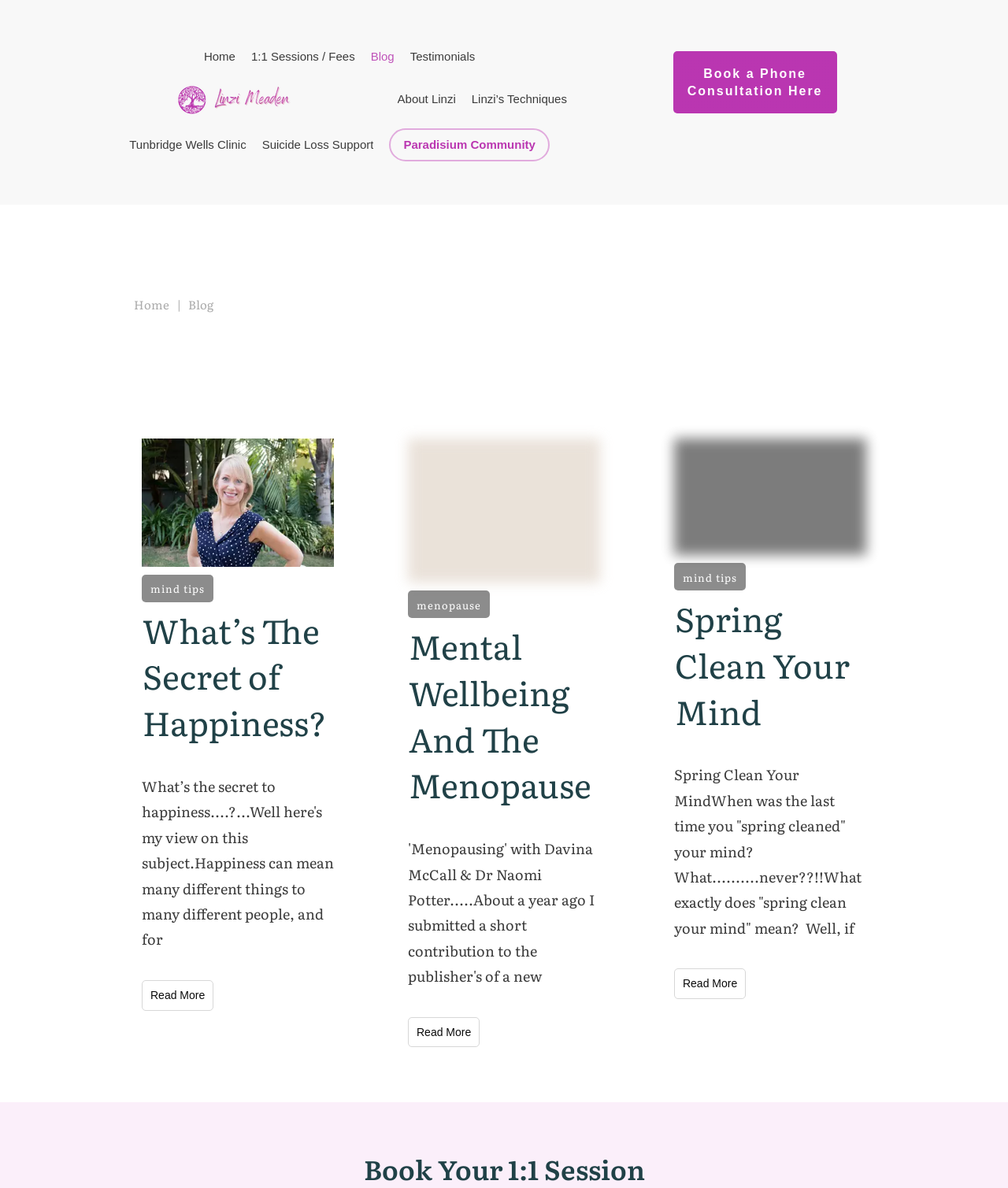Identify the bounding box coordinates for the region to click in order to carry out this instruction: "Read the blog post 'What’s The Secret of Happiness?'". Provide the coordinates using four float numbers between 0 and 1, formatted as [left, top, right, bottom].

[0.141, 0.369, 0.331, 0.477]